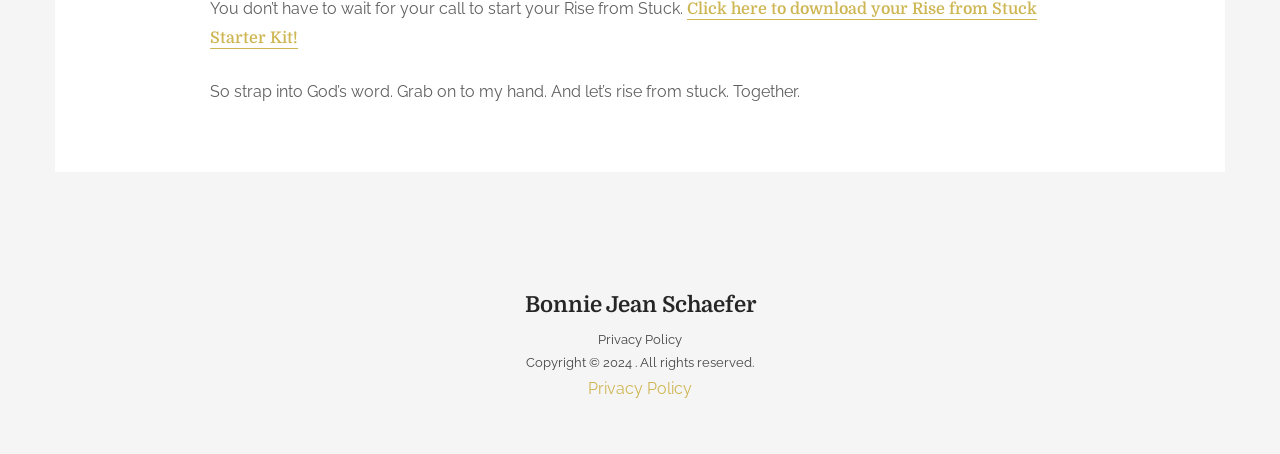Bounding box coordinates are to be given in the format (top-left x, top-left y, bottom-right x, bottom-right y). All values must be floating point numbers between 0 and 1. Provide the bounding box coordinate for the UI element described as: Privacy Policy

[0.459, 0.834, 0.541, 0.876]